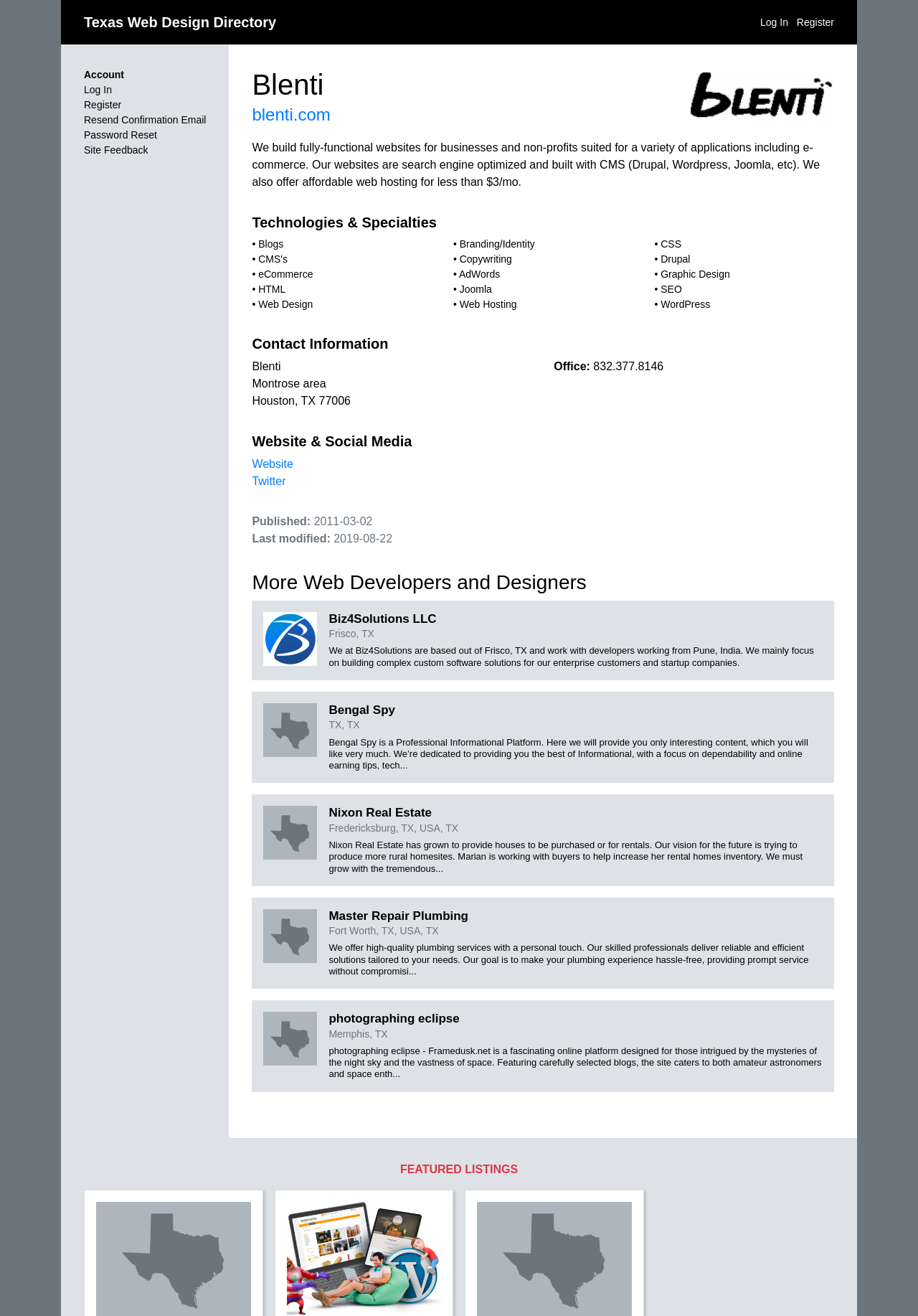Give a detailed account of the webpage, highlighting key information.

This webpage is about Blenti, a Texas web design company that builds fully-functional websites for businesses and non-profits. At the top of the page, there are three links: "Texas Web Design Directory", "Log In", and "Register". Below these links, there is a main section that takes up most of the page. 

In the main section, there is an article with a heading "Blenti" and a link to "blenti.com". Below the heading, there is a paragraph of text describing the company's services, including building search engine optimized websites and offering affordable web hosting. 

Following the paragraph, there is a section titled "Technologies & Specialties" with a list of links to various technologies and specialties, including blogs, branding, CSS, and more. Each link is separated by a bullet point.

Next, there is a section titled "Contact Information" with the company's address, phone number, and a link to their office location. Below this, there is a section titled "Website & Social Media" with links to the company's website and Twitter page.

The footer section has information about the page's publication and last modification dates.

The rest of the page is dedicated to showcasing other web developers and designers, including Biz4Solutions LLC, Bengal Spy, and Nixon Real Estate. Each section has a heading with the company name, a link to their website, and a brief description of their services. There are also images and SVG icons scattered throughout these sections.